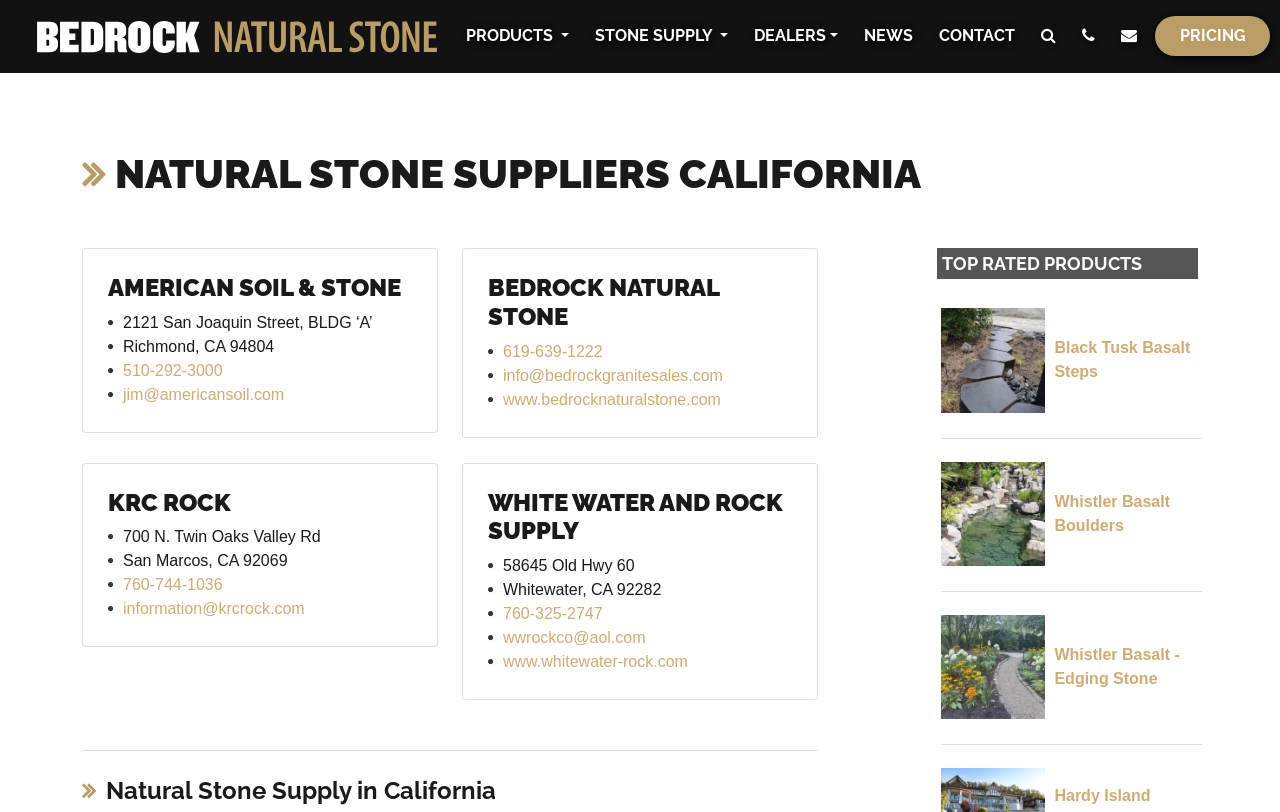Your task is to find and give the main heading text of the webpage.

NATURAL STONE SUPPLIERS CALIFORNIA